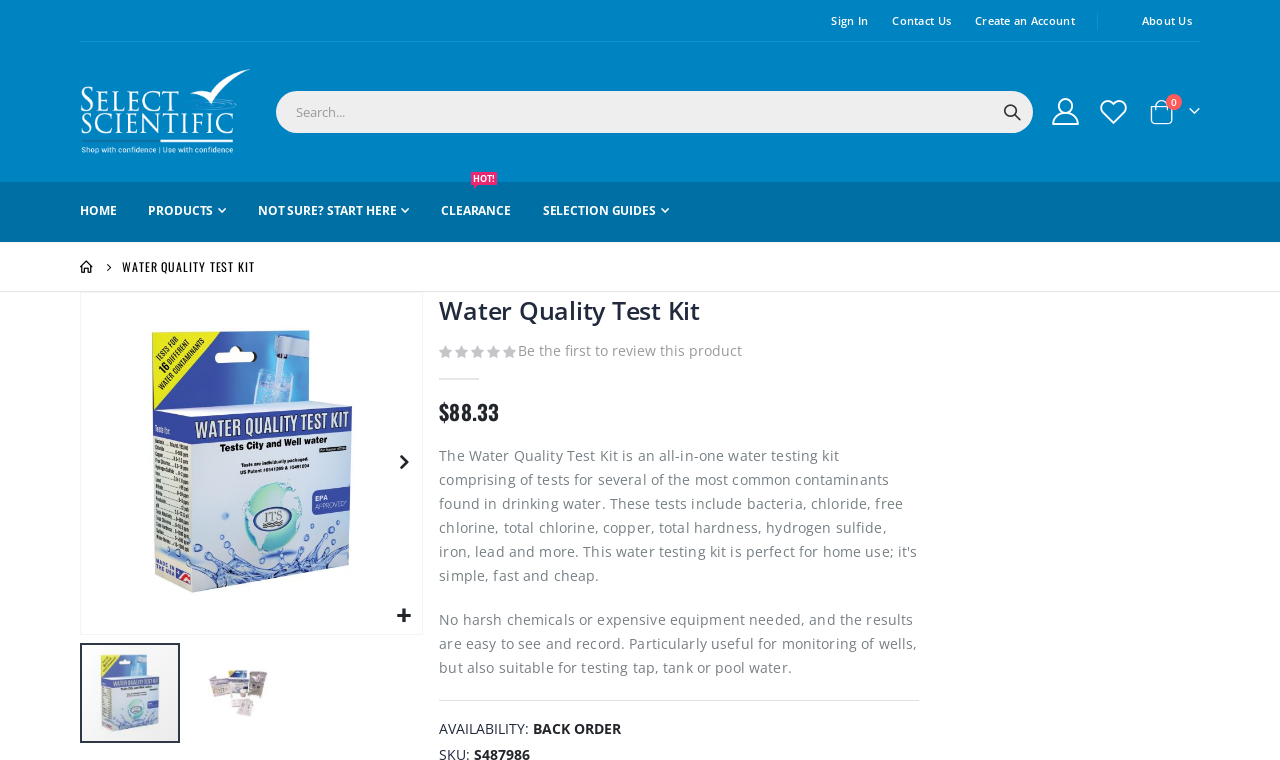Specify the bounding box coordinates of the element's area that should be clicked to execute the given instruction: "Go to home page". The coordinates should be four float numbers between 0 and 1, i.e., [left, top, right, bottom].

[0.062, 0.239, 0.091, 0.315]